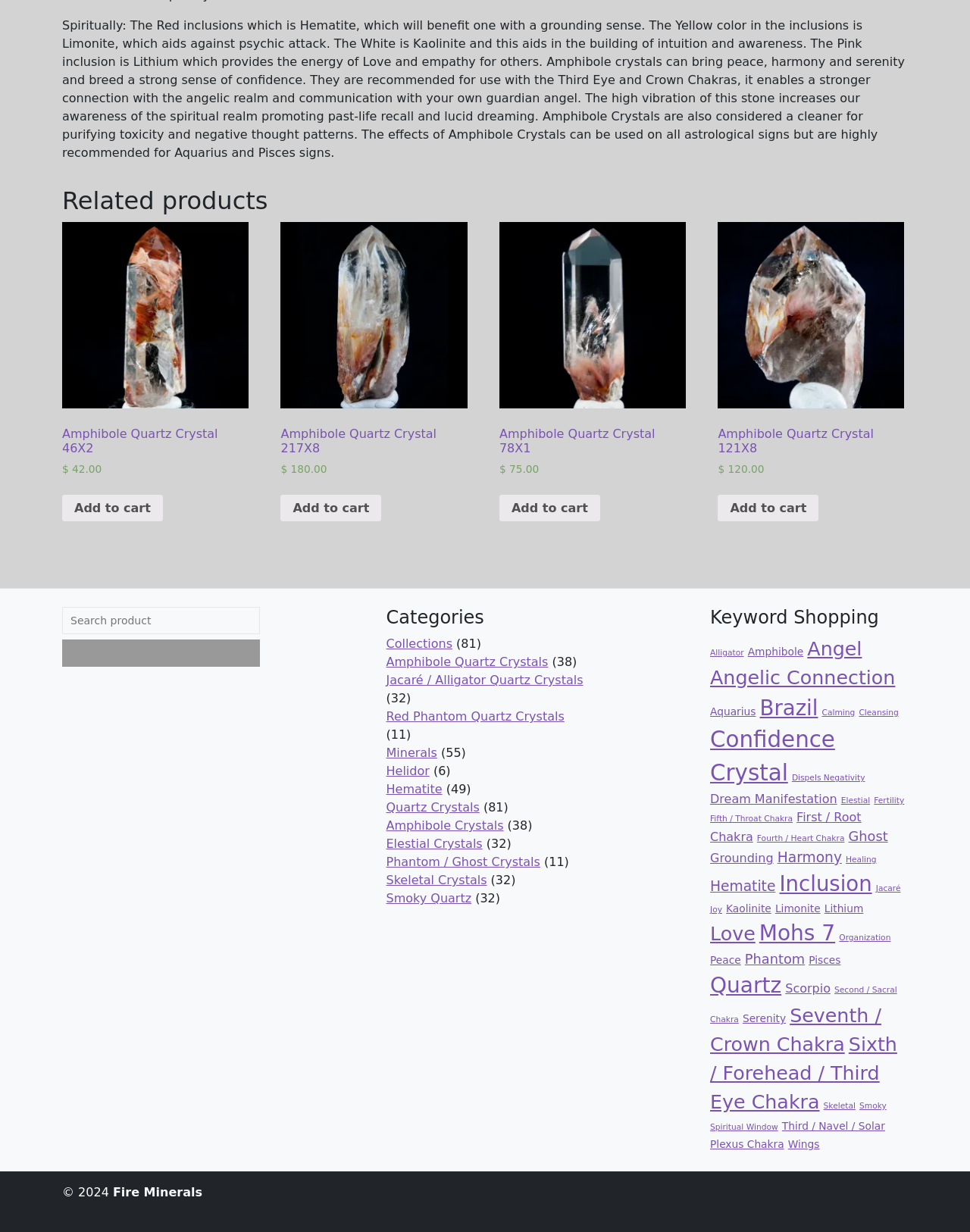Determine the bounding box coordinates for the UI element with the following description: "Smoky". The coordinates should be four float numbers between 0 and 1, represented as [left, top, right, bottom].

[0.886, 0.894, 0.914, 0.902]